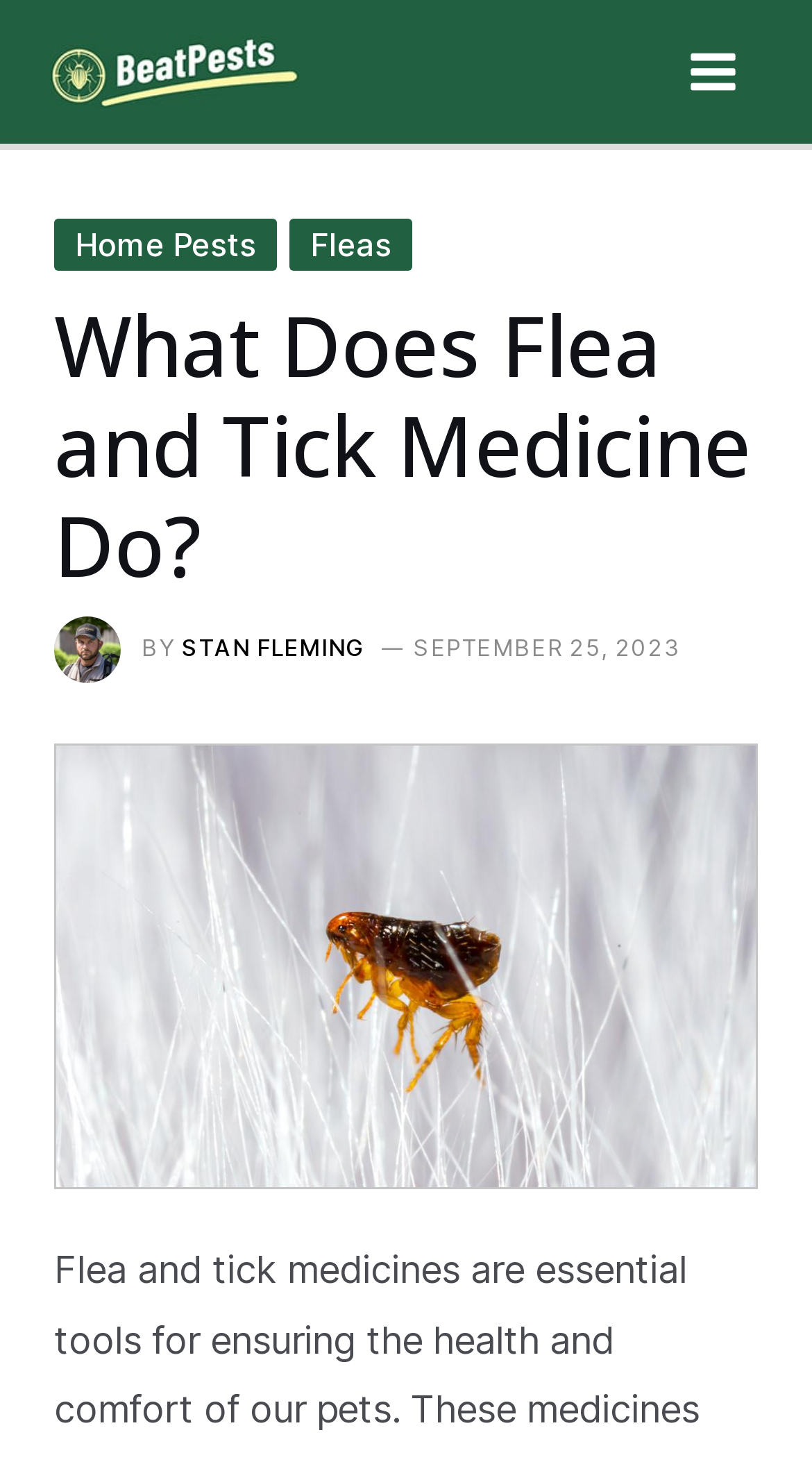Can you locate the main headline on this webpage and provide its text content?

What Does Flea and Tick Medicine Do?